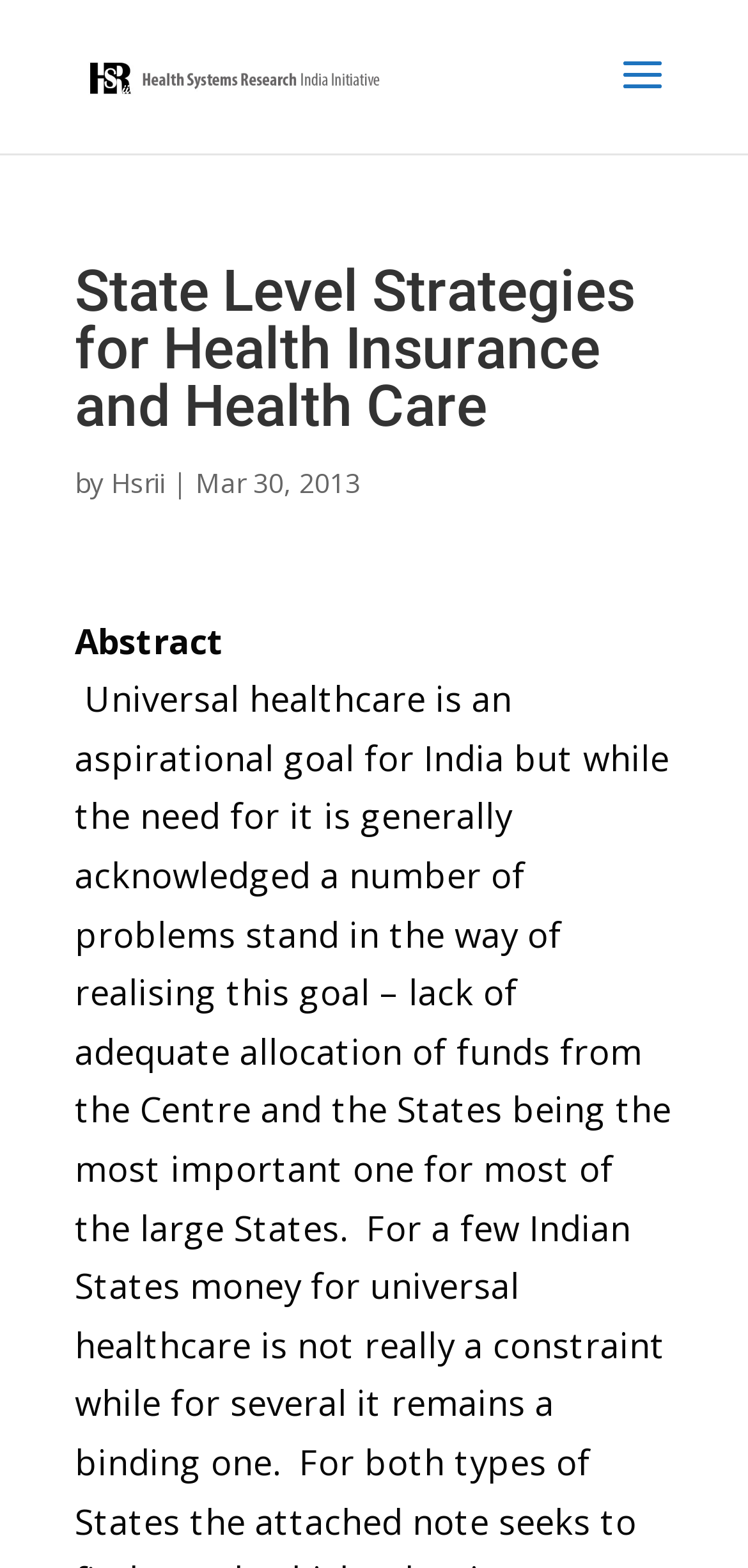Look at the image and answer the question in detail:
Who is the author of the content?

I found the author of the content by looking at the text 'by Hsrii' which is located below the title 'State Level Strategies for Health Insurance and Health Care'.